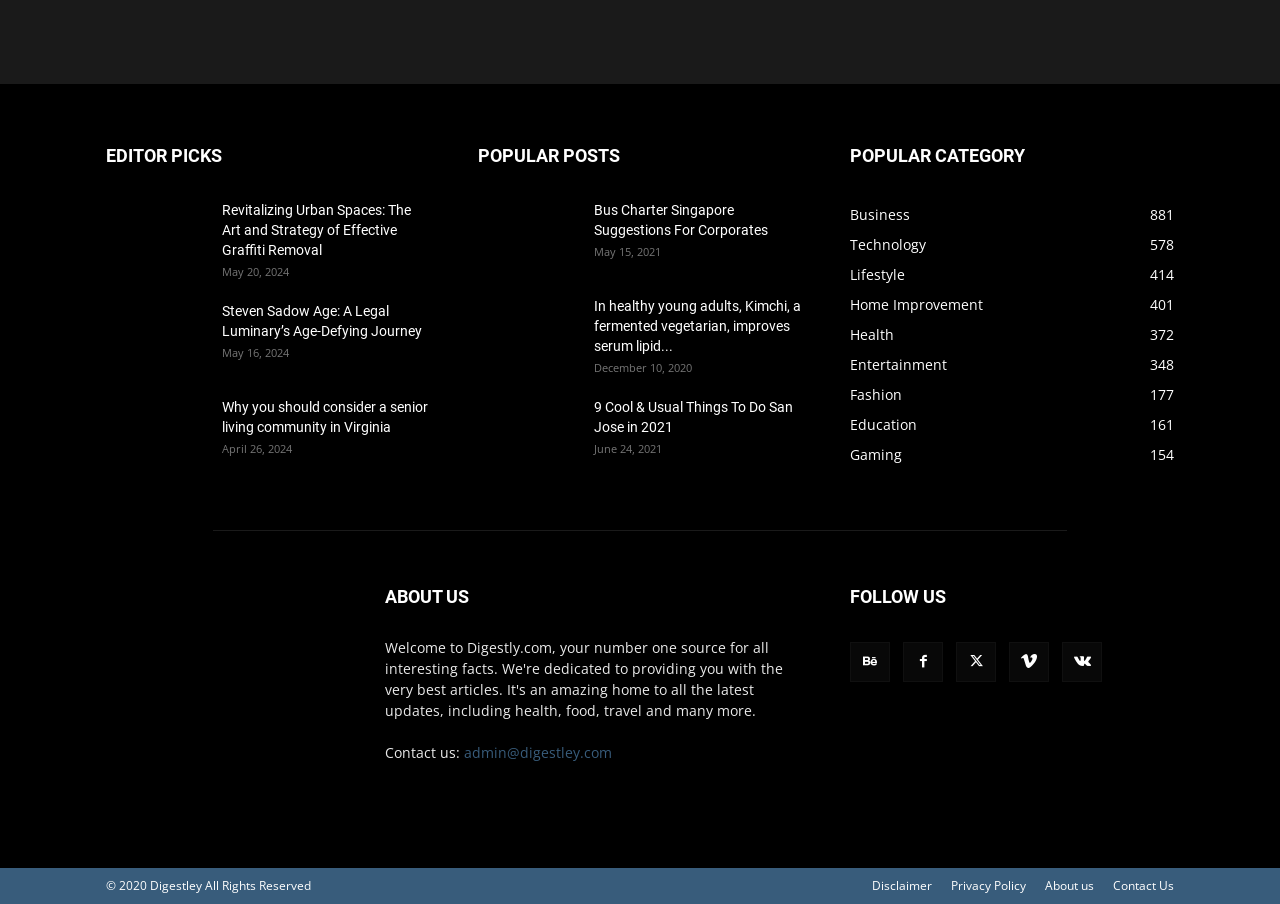What is the title of the first article in the 'EDITOR PICKS' section? Refer to the image and provide a one-word or short phrase answer.

Revitalizing Urban Spaces